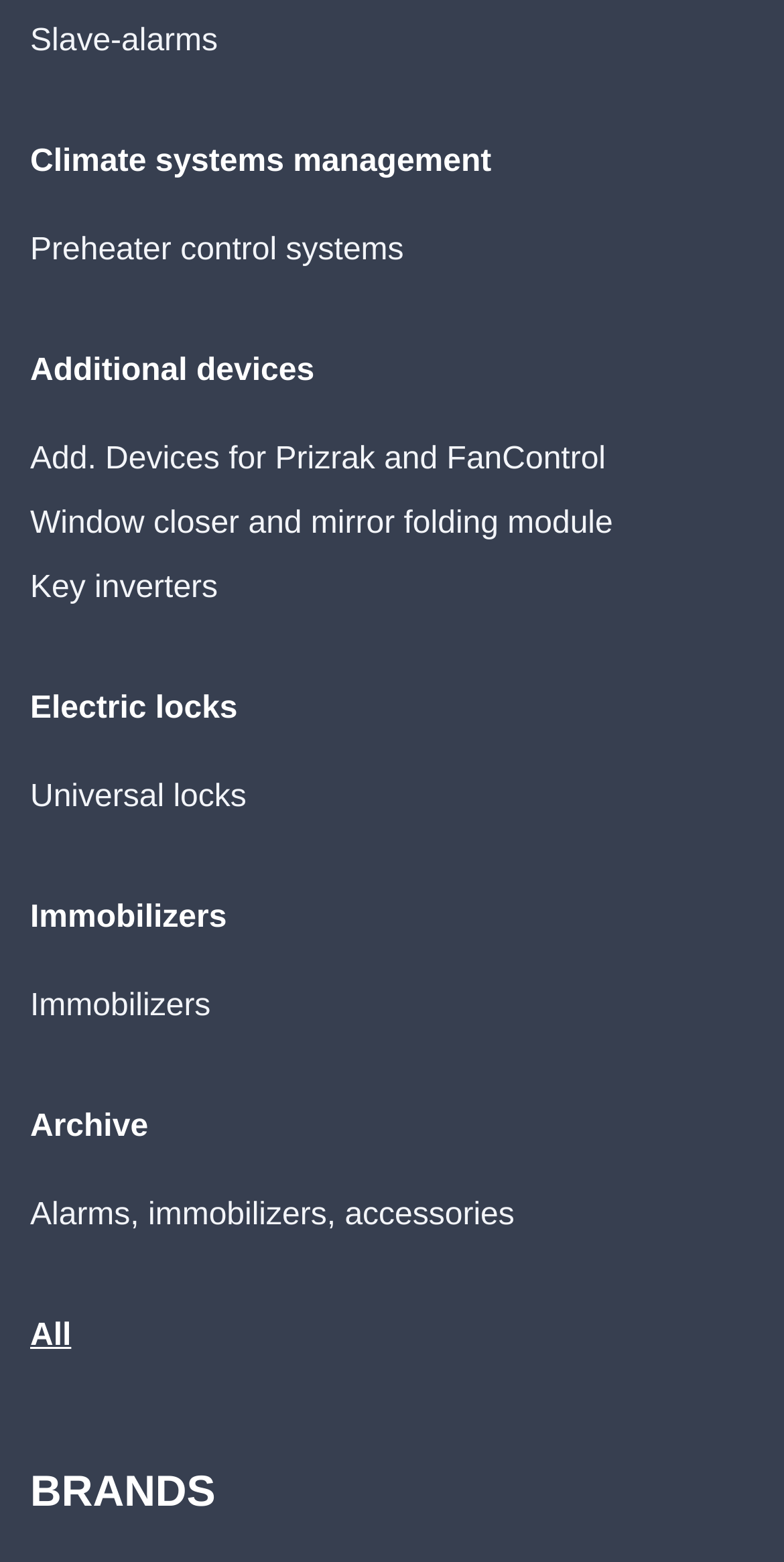Please give a short response to the question using one word or a phrase:
How many links have the word 'immobilizers' in their text?

2